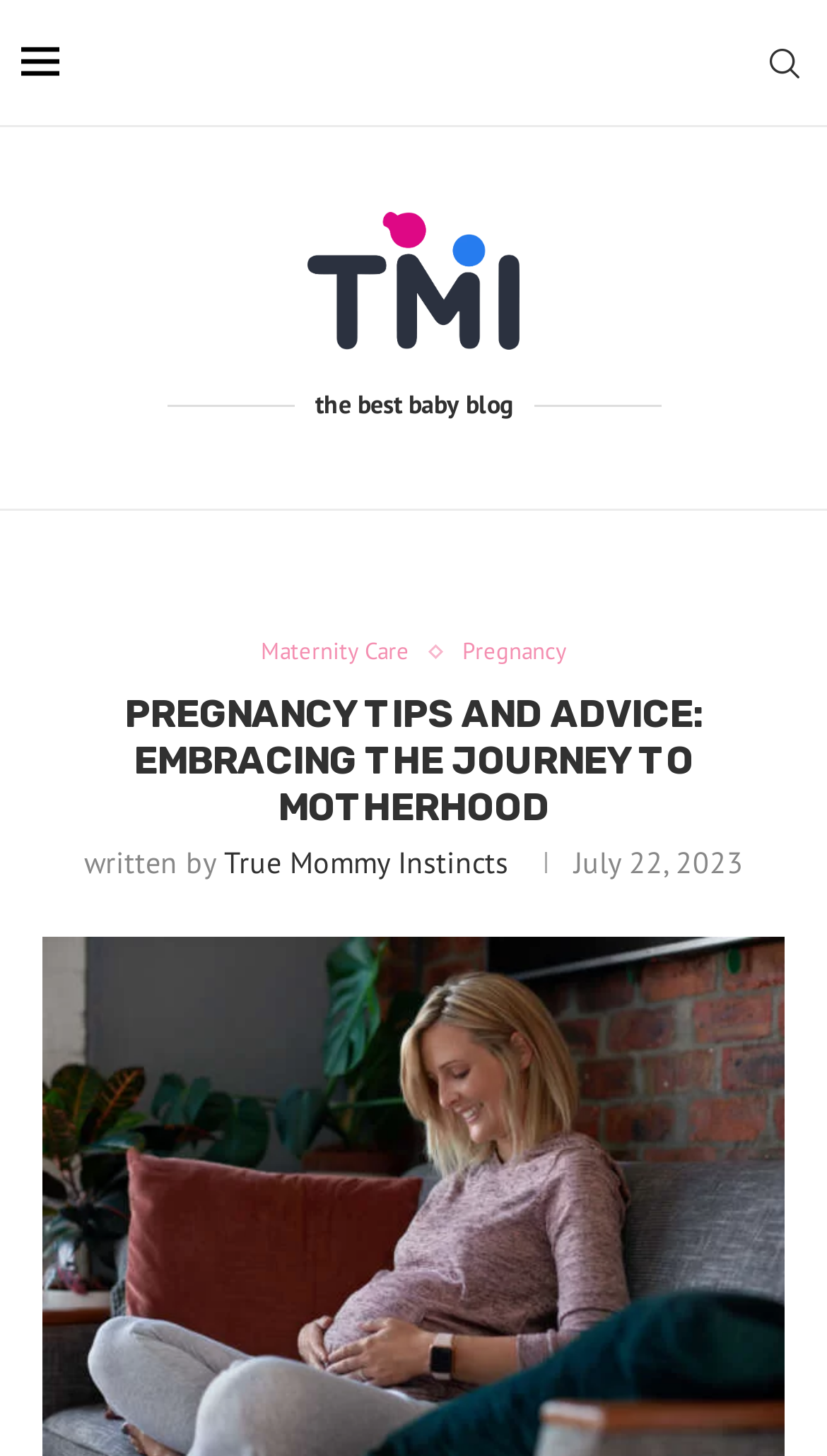Locate the bounding box coordinates of the UI element described by: "True Mommy Instincts". The bounding box coordinates should consist of four float numbers between 0 and 1, i.e., [left, top, right, bottom].

[0.271, 0.579, 0.614, 0.605]